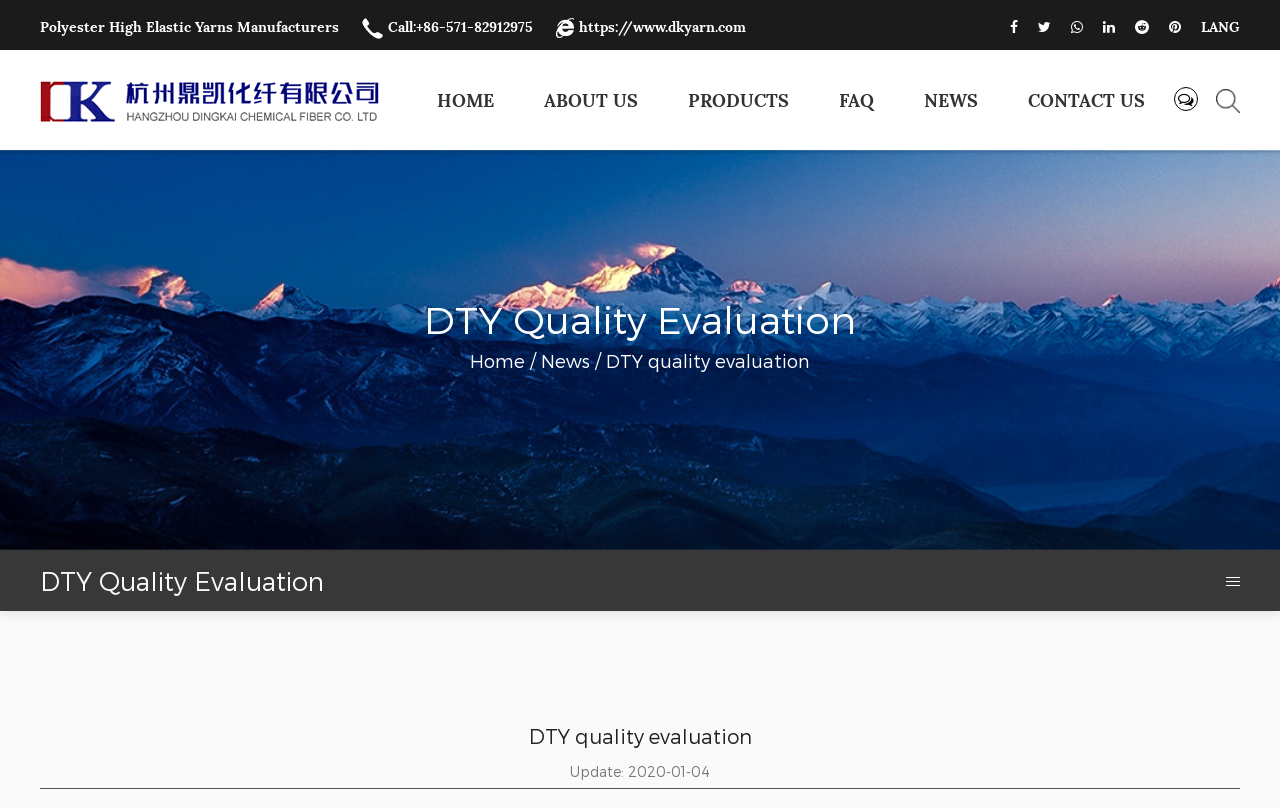Please identify the bounding box coordinates of the element I need to click to follow this instruction: "View the 'Company Profile'".

[0.429, 0.182, 0.546, 0.186]